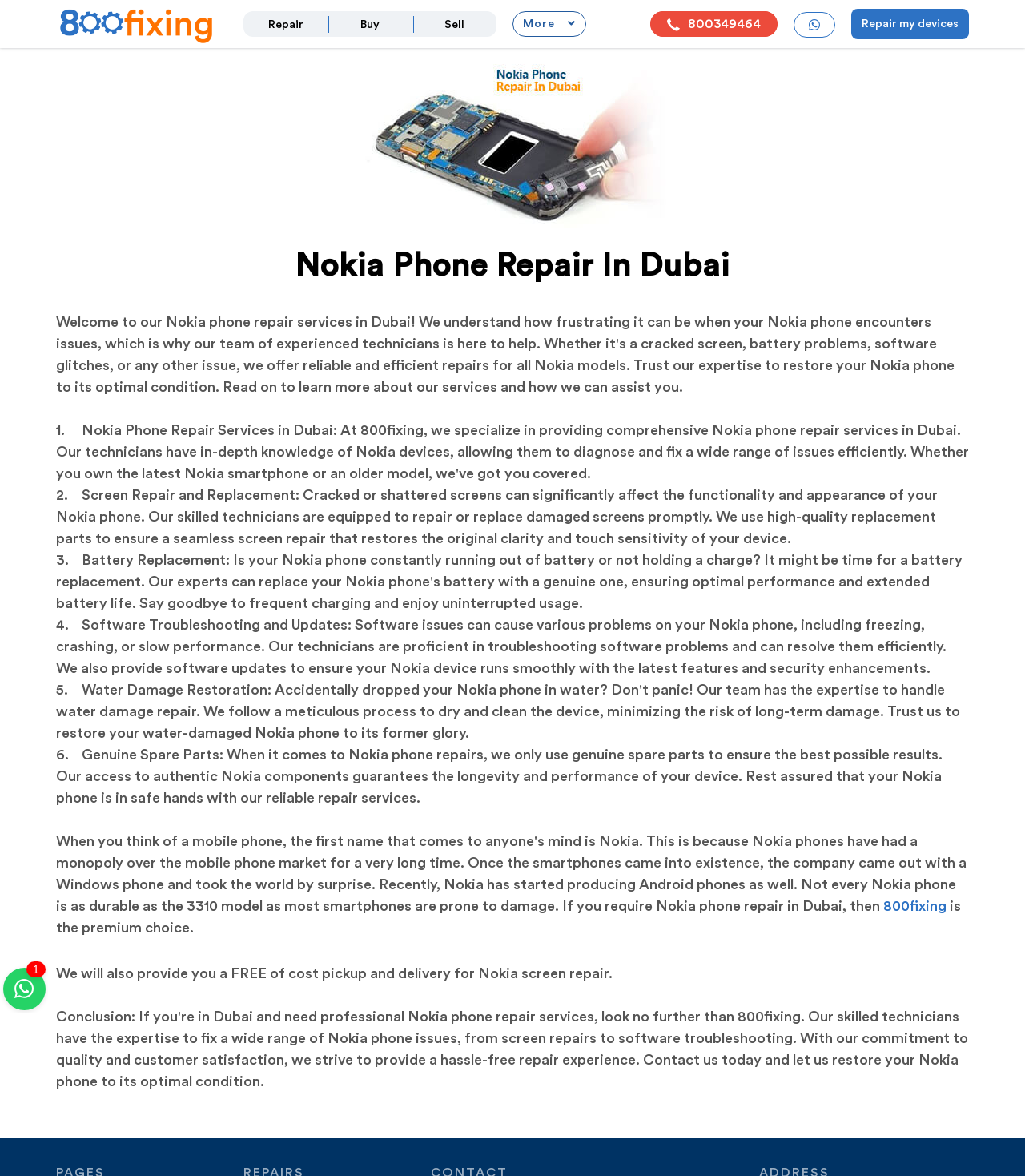Specify the bounding box coordinates of the element's area that should be clicked to execute the given instruction: "Click the 'Repair my devices' link". The coordinates should be four float numbers between 0 and 1, i.e., [left, top, right, bottom].

[0.83, 0.007, 0.945, 0.033]